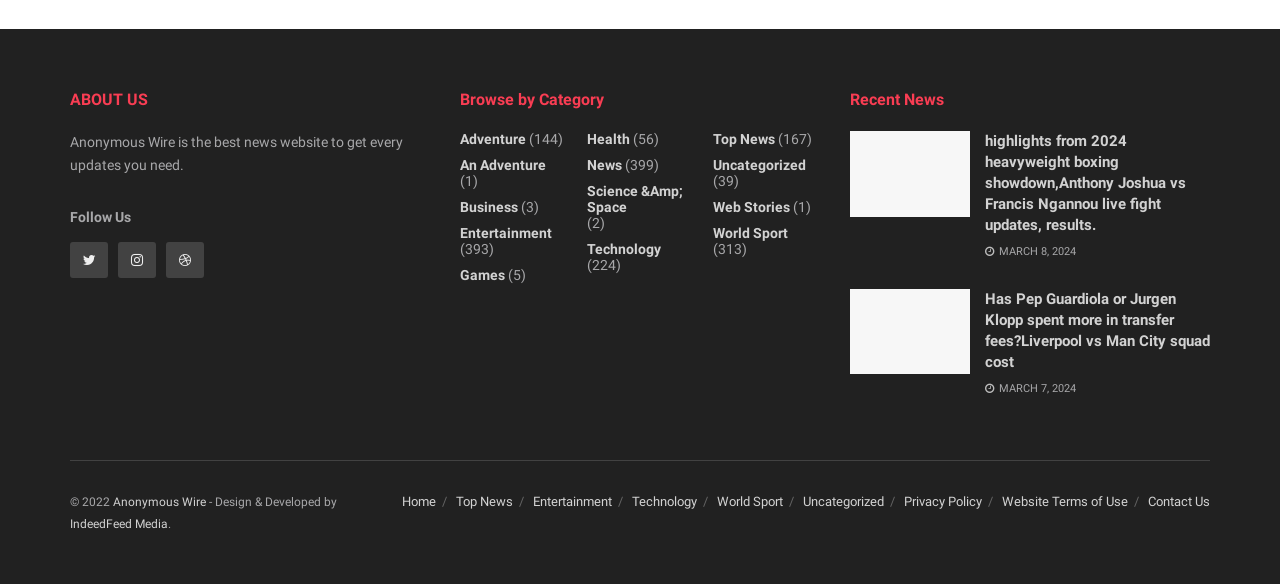Please determine the bounding box coordinates of the element to click on in order to accomplish the following task: "Follow Us on social media". Ensure the coordinates are four float numbers ranging from 0 to 1, i.e., [left, top, right, bottom].

[0.055, 0.358, 0.102, 0.385]